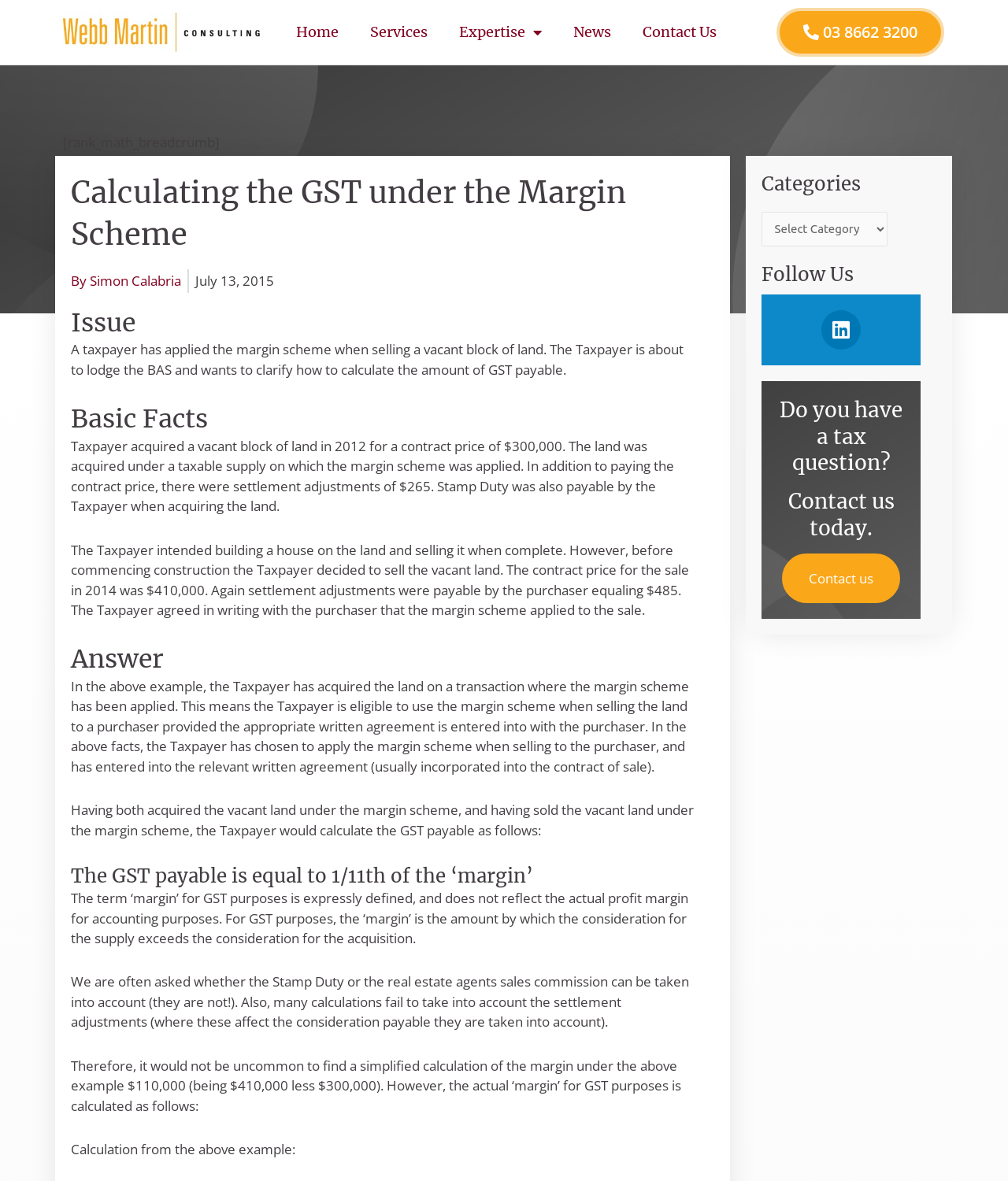What is the contract price of the land in 2012?
Examine the screenshot and reply with a single word or phrase.

$300,000